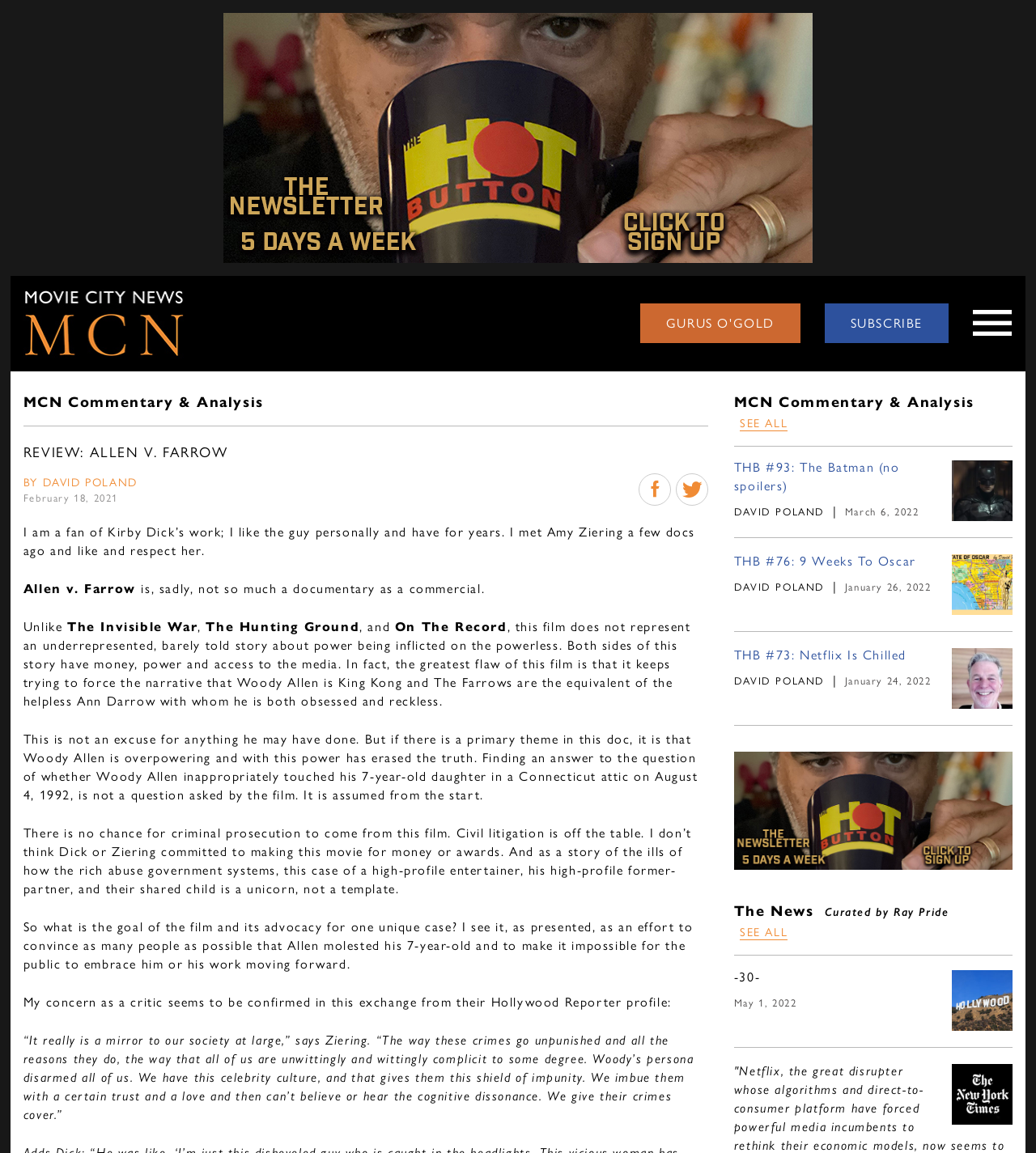Locate the bounding box of the UI element based on this description: "alt="Movie City News"". Provide four float numbers between 0 and 1 as [left, top, right, bottom].

[0.022, 0.251, 0.179, 0.311]